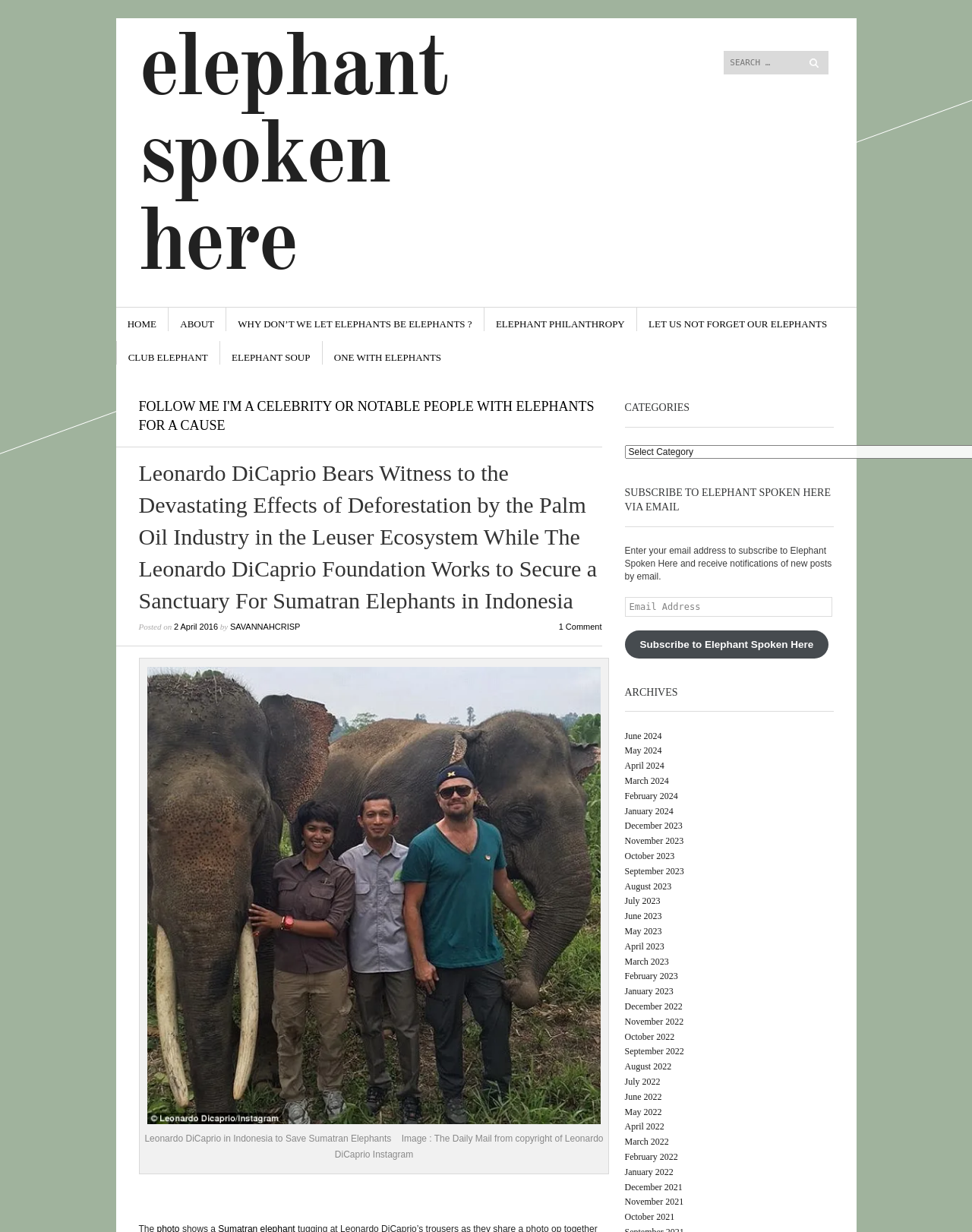Please identify the bounding box coordinates of the element's region that should be clicked to execute the following instruction: "Explore ACCESS CONTROL". The bounding box coordinates must be four float numbers between 0 and 1, i.e., [left, top, right, bottom].

None